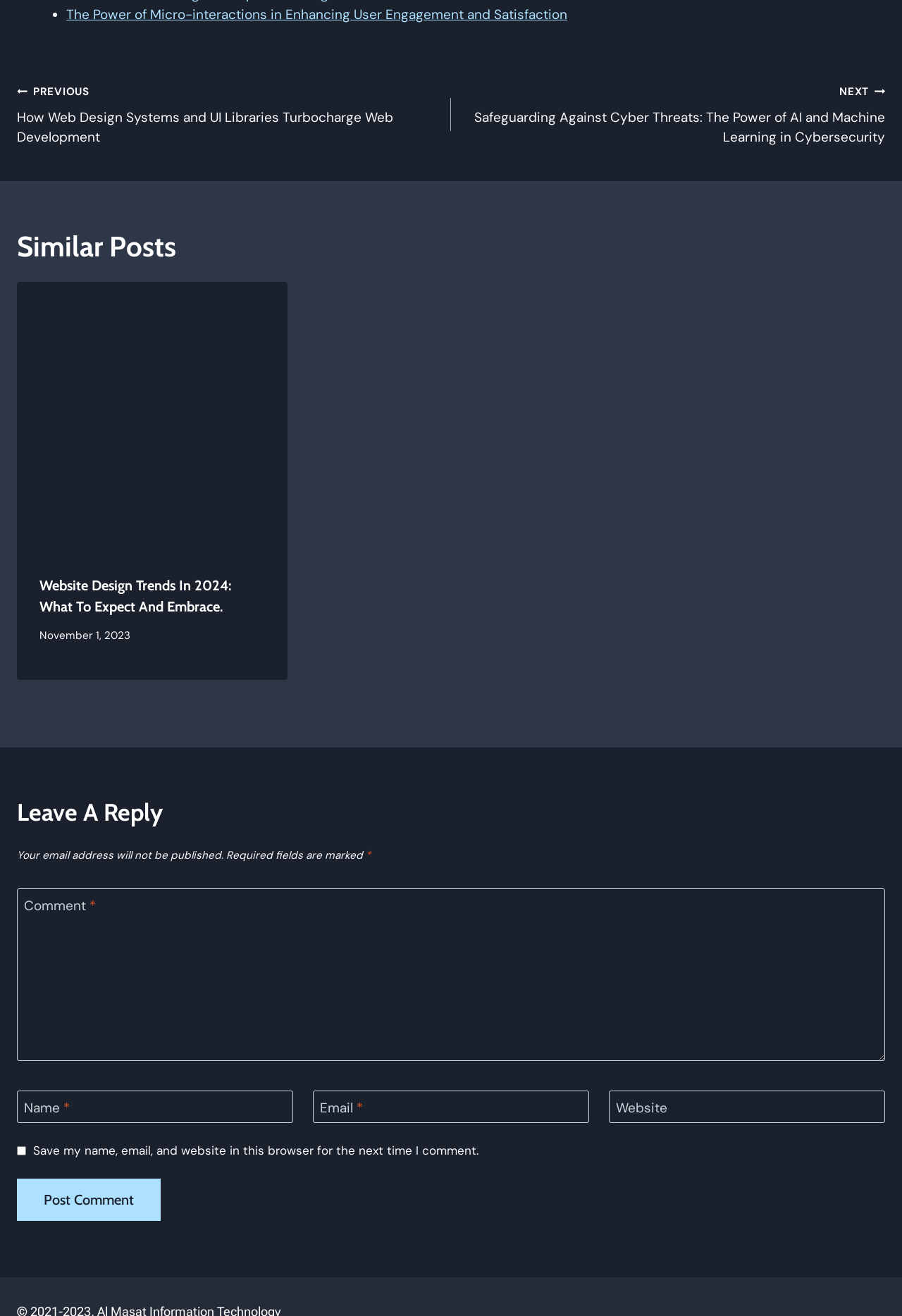Please provide the bounding box coordinate of the region that matches the element description: parent_node: Website aria-label="Website" name="url" placeholder="https://www.example.com". Coordinates should be in the format (top-left x, top-left y, bottom-right x, bottom-right y) and all values should be between 0 and 1.

[0.675, 0.829, 0.981, 0.853]